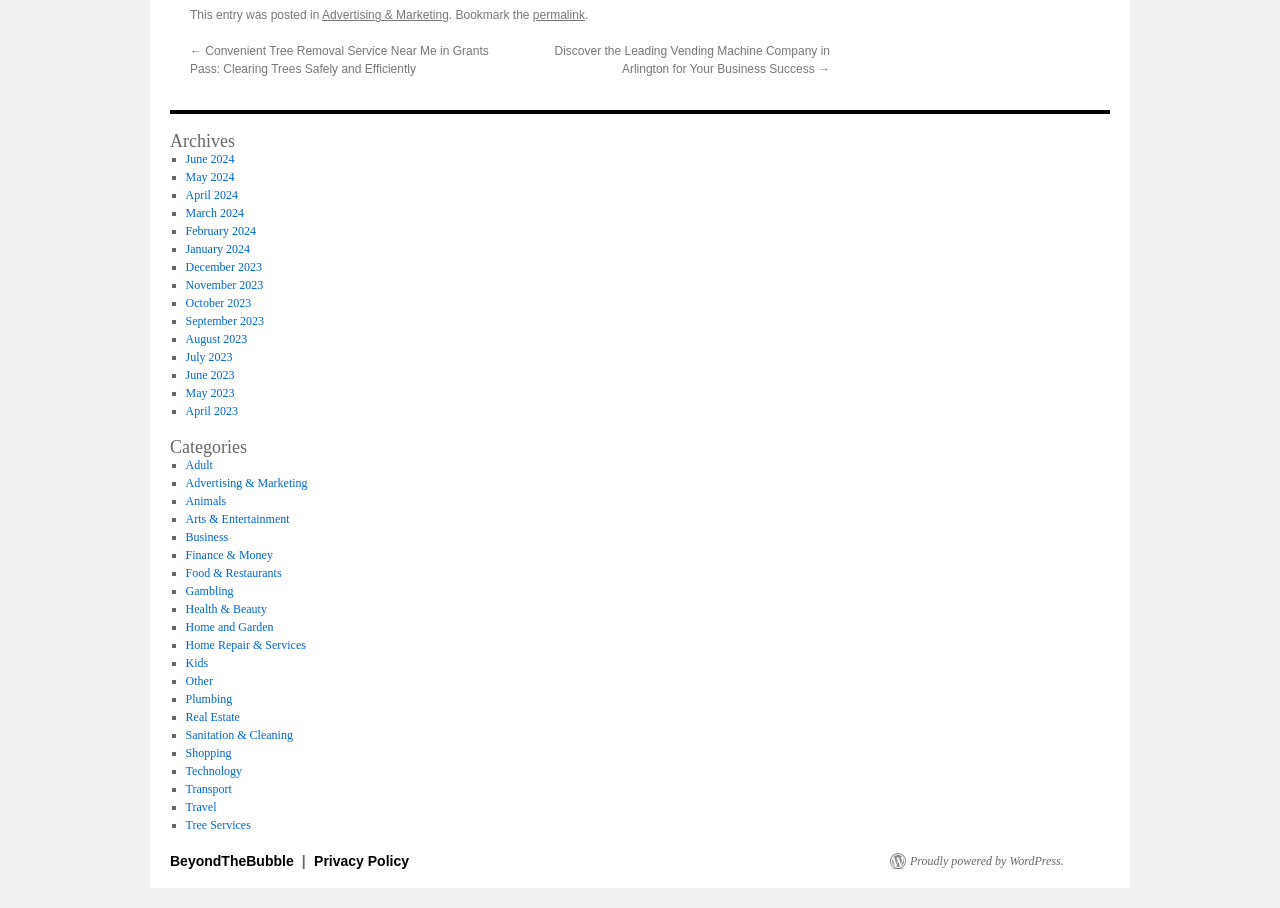From the element description: "Proudly powered by WordPress.", extract the bounding box coordinates of the UI element. The coordinates should be expressed as four float numbers between 0 and 1, in the order [left, top, right, bottom].

[0.695, 0.939, 0.831, 0.957]